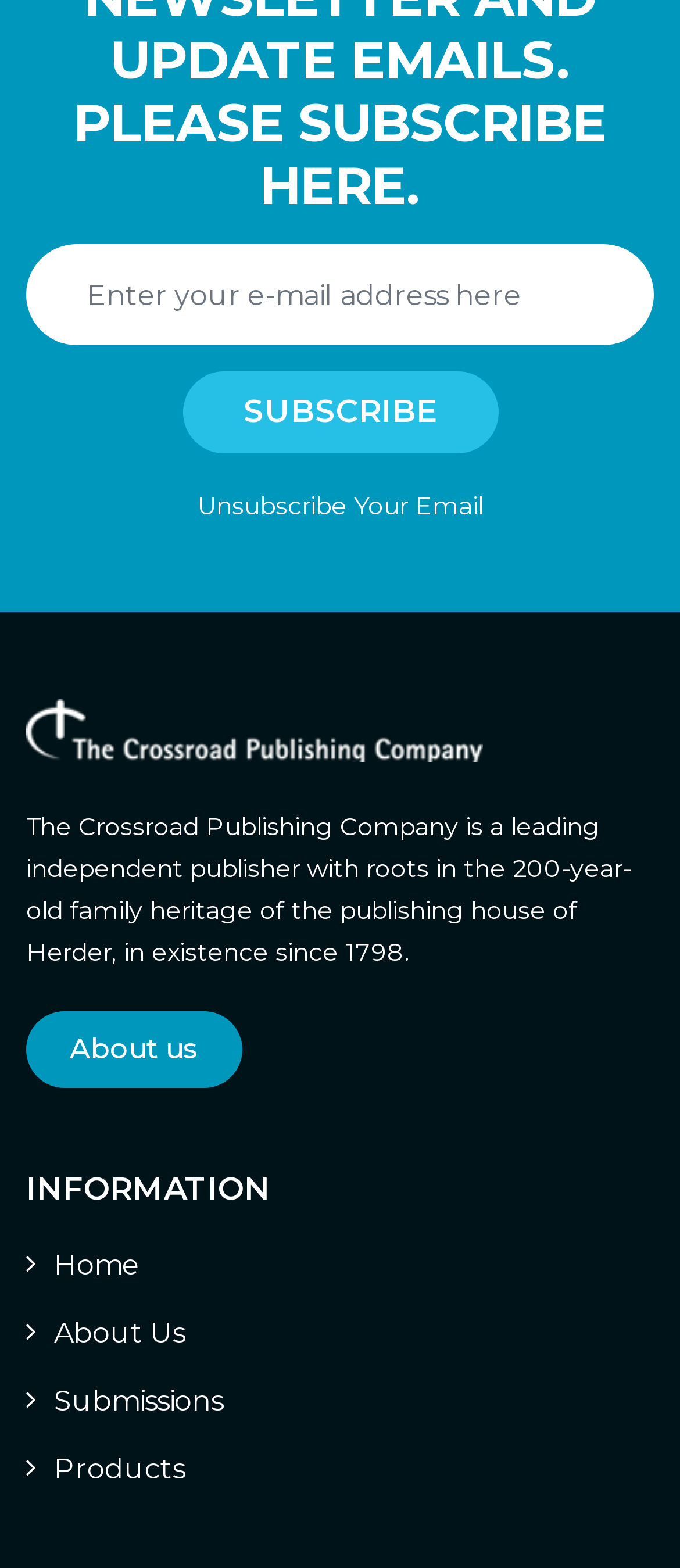Answer the question using only one word or a concise phrase: How many links are there in the INFORMATION section?

5